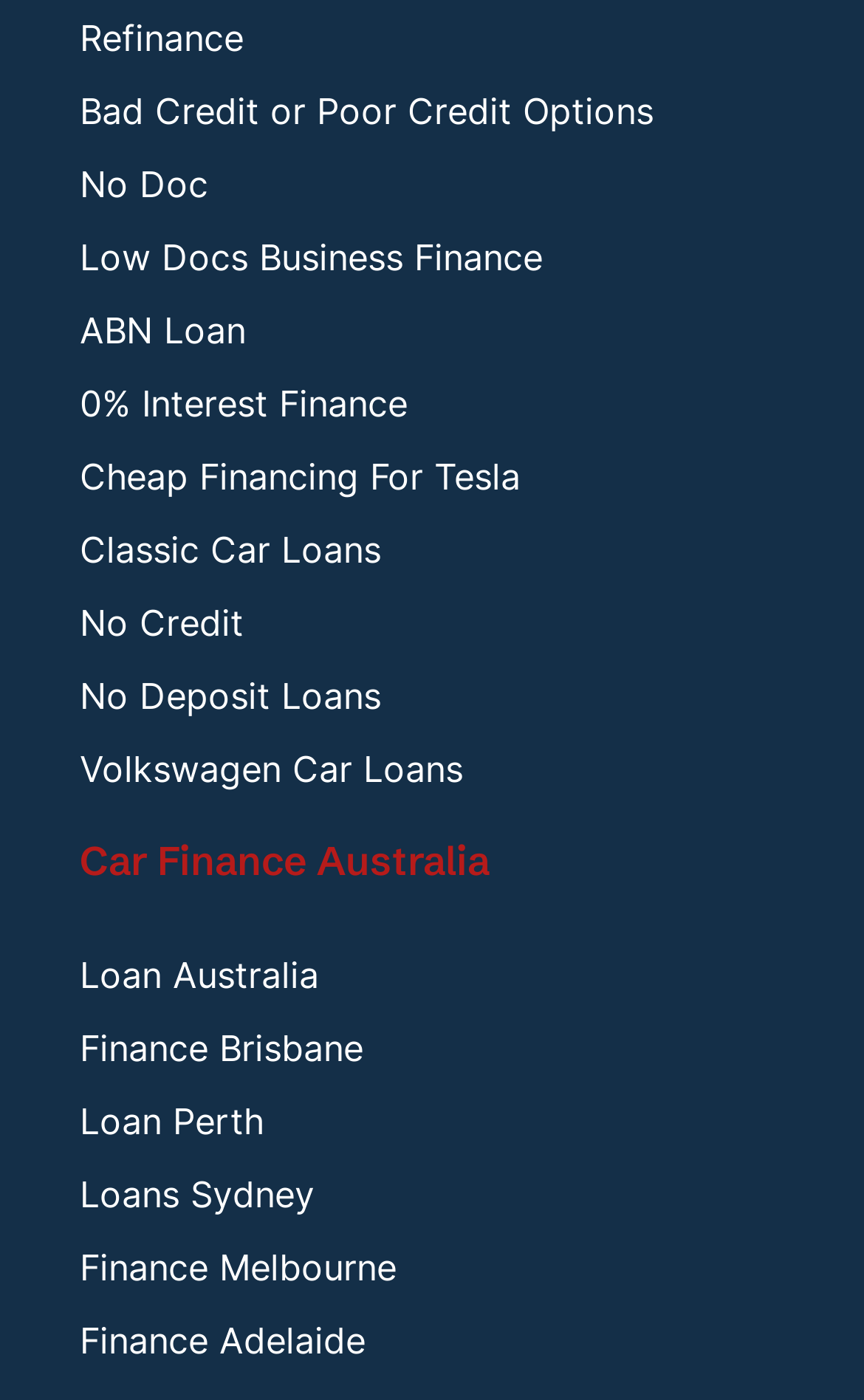Could you provide the bounding box coordinates for the portion of the screen to click to complete this instruction: "Learn about No Doc"?

[0.092, 0.112, 0.241, 0.15]